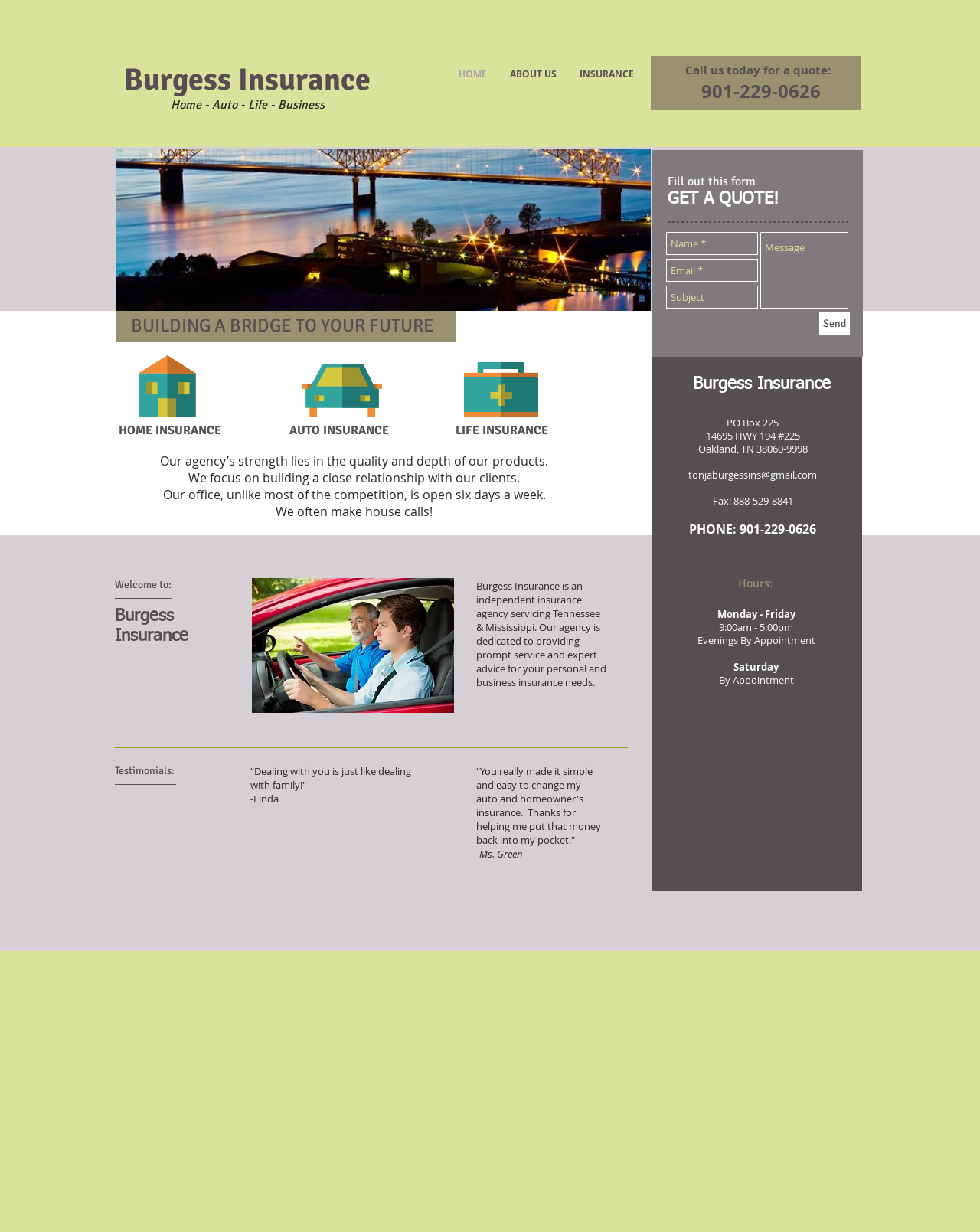How many types of insurance are mentioned on the webpage?
Using the image, provide a detailed and thorough answer to the question.

I looked at the webpage and found that it mentions 'Home Insurance', 'Auto Insurance', and 'Life Insurance', which are three types of insurance.